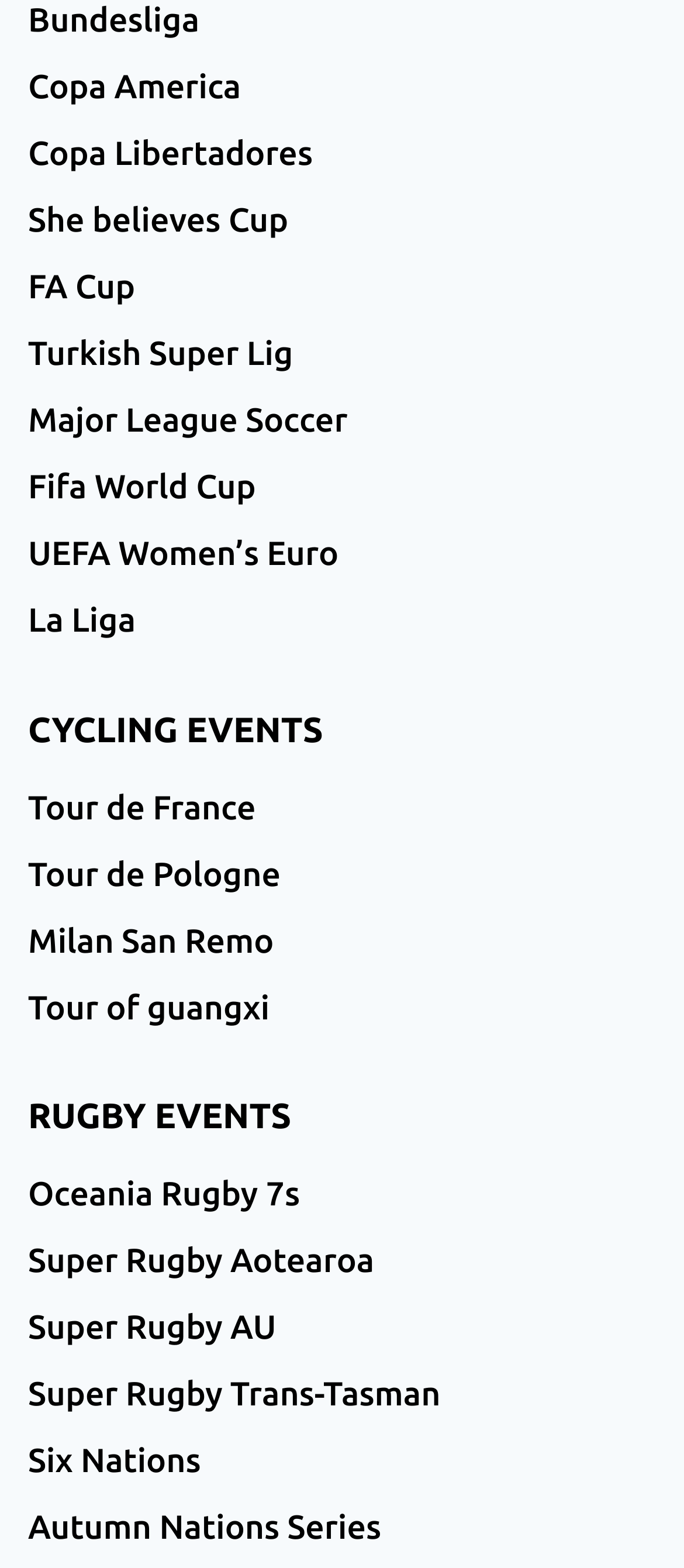How many football events are listed?
Refer to the image and give a detailed response to the question.

I counted the number of links under the category of football events, which includes Copa America, Copa Libertadores, She believes Cup, FA Cup, Turkish Super Lig, Major League Soccer, Fifa World Cup, UEFA Women’s Euro, and La Liga.